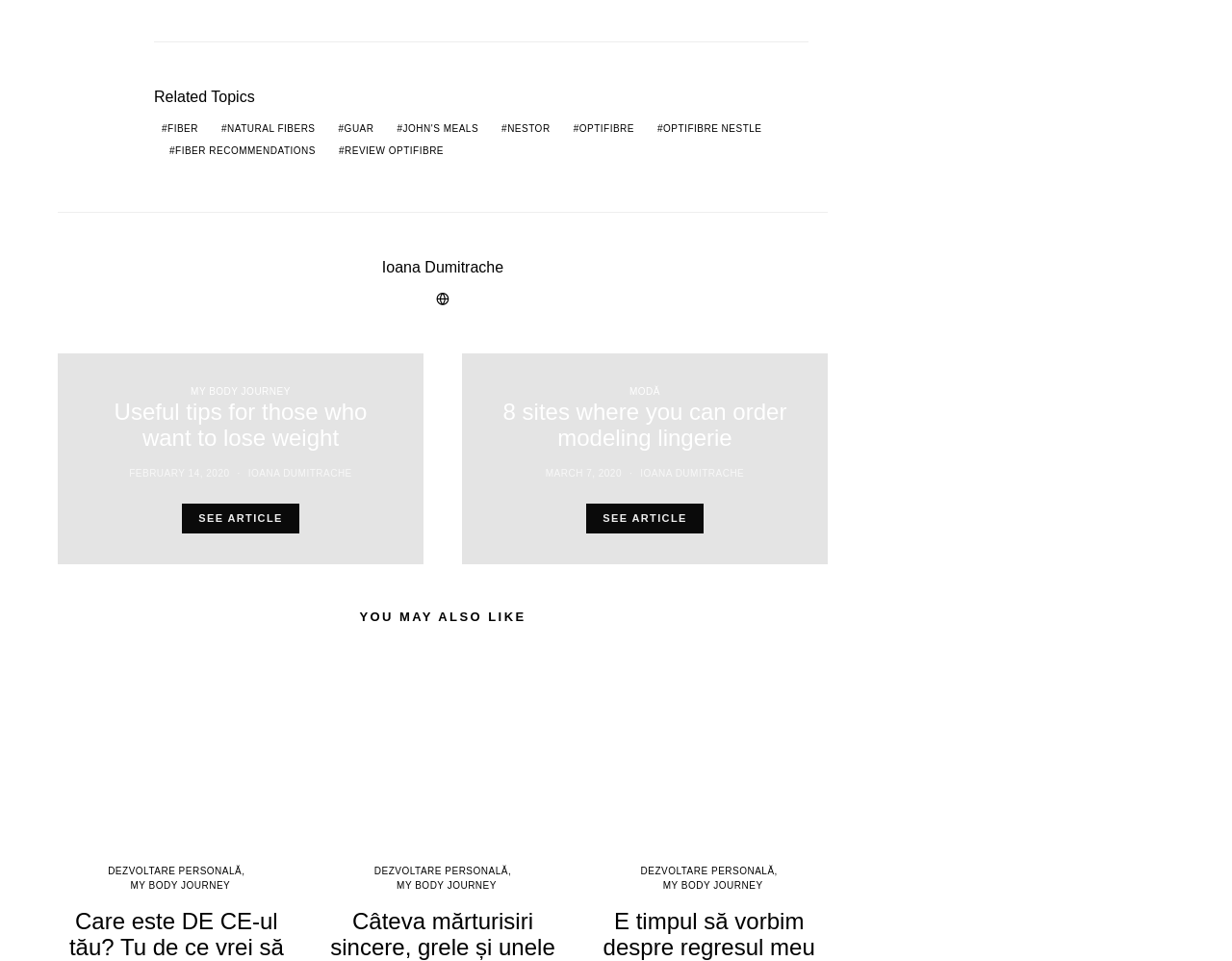Locate the bounding box coordinates of the element I should click to achieve the following instruction: "Click on the 'Related Topics' heading".

[0.125, 0.092, 0.656, 0.11]